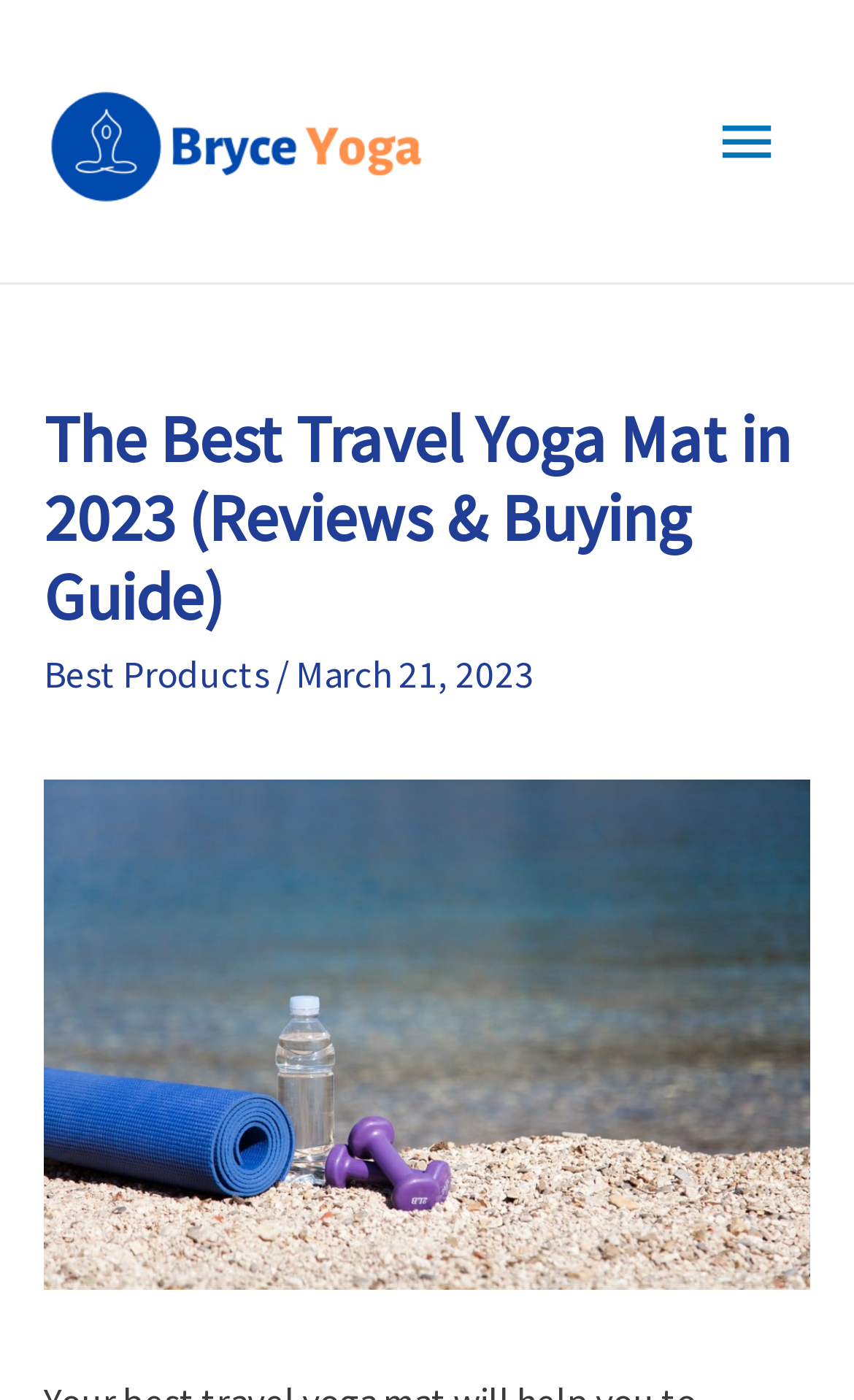Elaborate on the different components and information displayed on the webpage.

The webpage is about the best travel yoga mats in 2023, with a focus on reviews and buying guides. At the top left of the page, there is a link to "Bryce Yoga" accompanied by an image with the same name. Below this, there is a main menu button that, when expanded, reveals a header section. 

In the header section, the title "The Best Travel Yoga Mat in 2023 (Reviews & Buying Guide)" is prominently displayed. To the right of the title, there are three elements: a link to "Best Products", a slash symbol, and the date "March 21, 2023". 

Below the title, there is a large image with the same name as the title. The image takes up a significant portion of the page. There are no other visible UI elements or text on the page besides these mentioned.